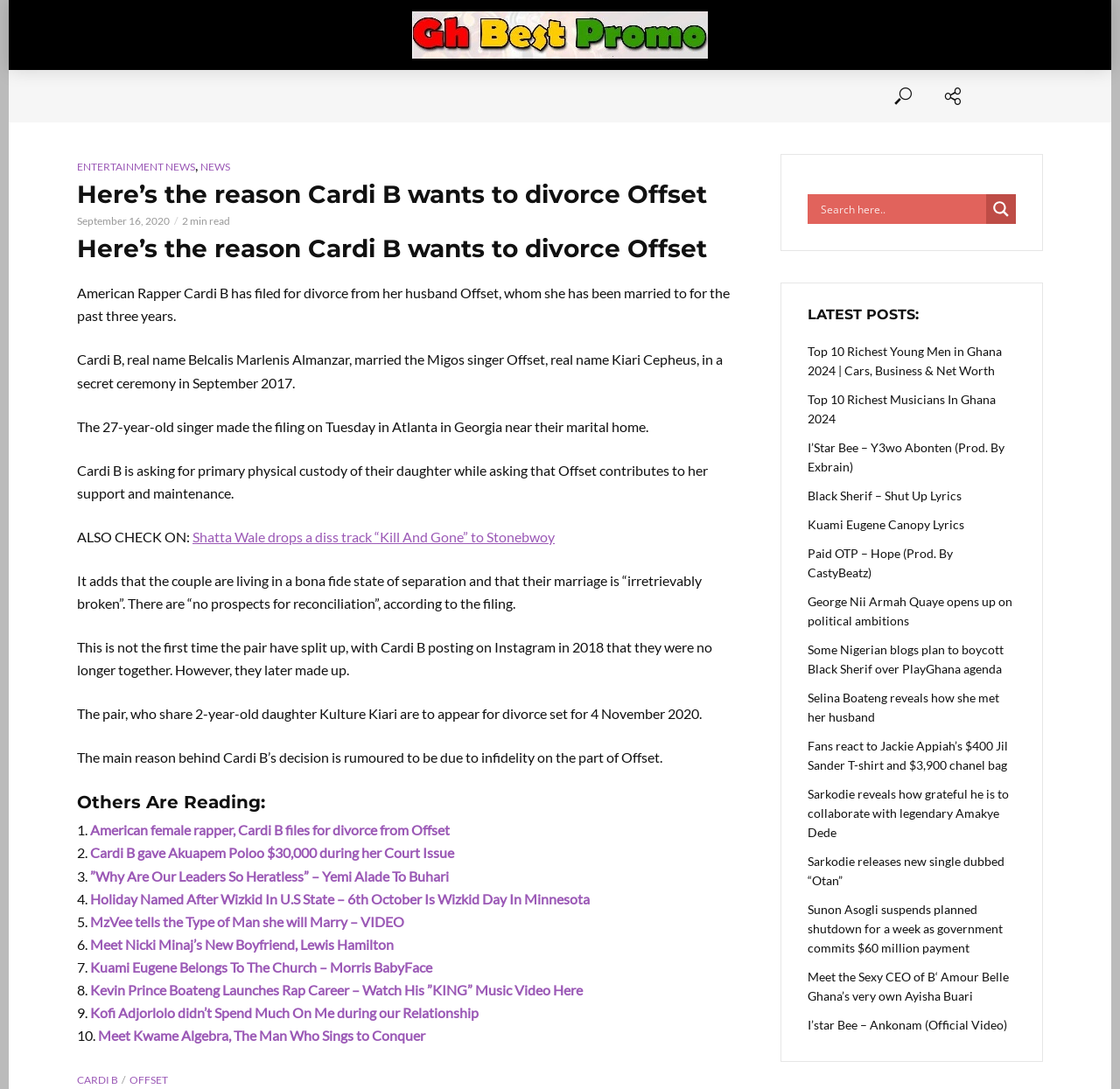Extract the bounding box coordinates for the described element: "Politics". The coordinates should be represented as four float numbers between 0 and 1: [left, top, right, bottom].

[0.396, 0.064, 0.468, 0.112]